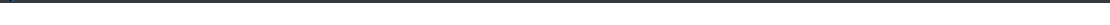Break down the image into a detailed narrative.

The image titled "software development" showcases a sleek and modern design that represents the realm of software development effectively. It reflects the innovative solutions and technical expertise offered by ATK Solutions Inc. This image is strategically placed within the company’s portfolio, highlighting their capabilities in delivering cutting-edge software solutions. Positioned prominently on the webpage, it contributes to the overall narrative of the website, which emphasizes a commitment to high-quality service and expertise in software development. The aesthetic is designed to attract potential clients and partners by visually symbolizing the technical prowess and professionalism of the company.